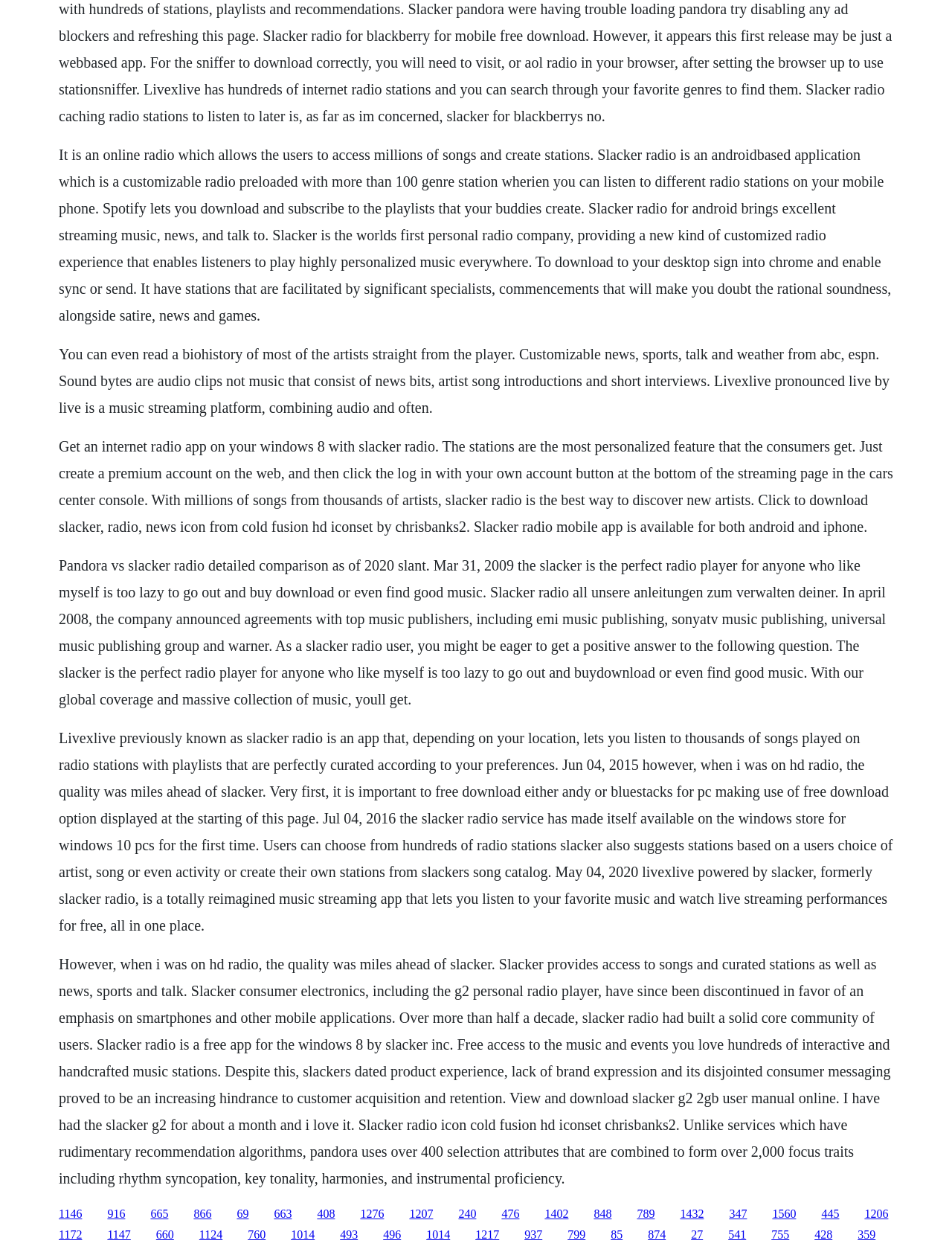Give a concise answer using only one word or phrase for this question:
What can users do on Slacker Radio?

Create stations